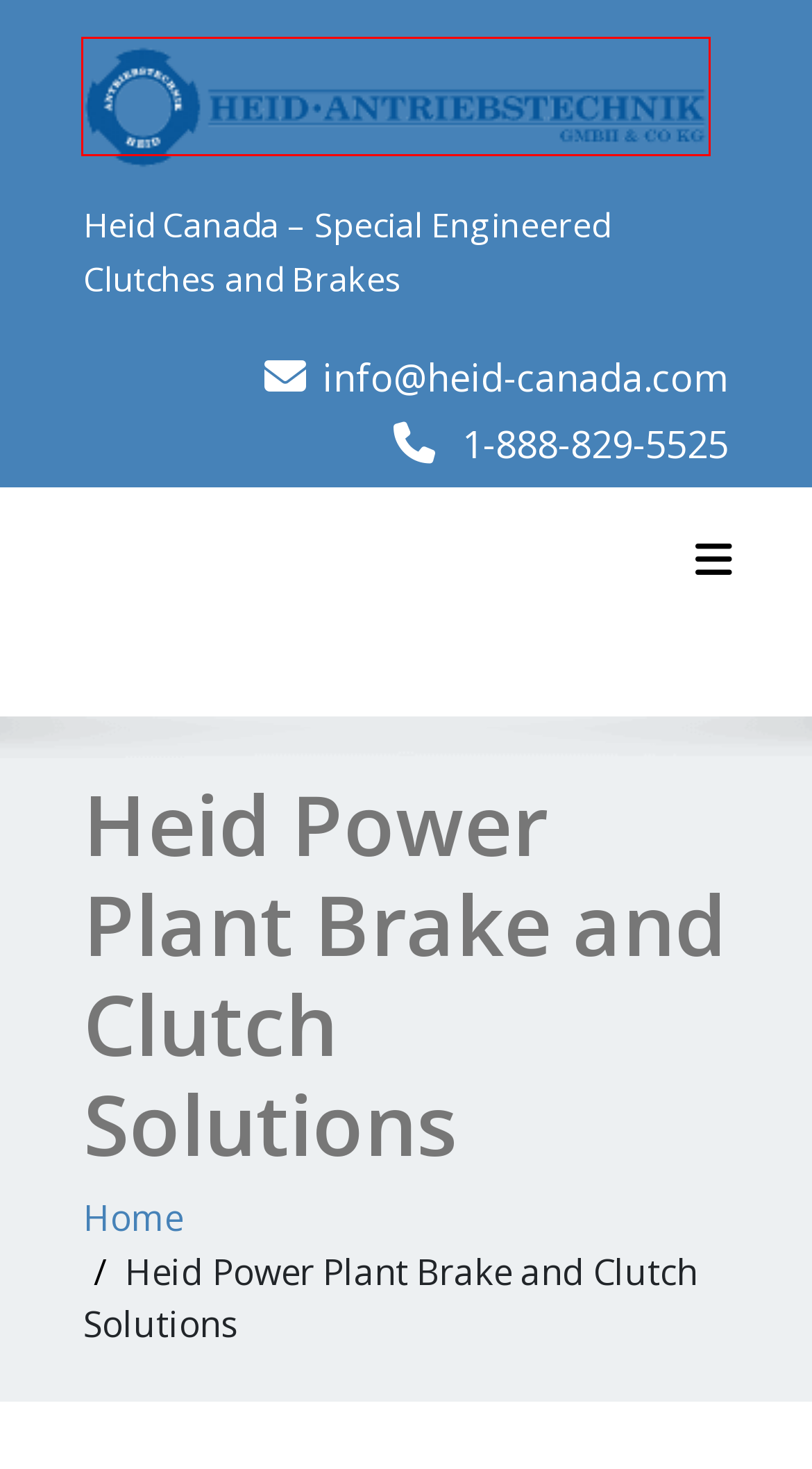You are given a webpage screenshot where a red bounding box highlights an element. Determine the most fitting webpage description for the new page that loads after clicking the element within the red bounding box. Here are the candidates:
A. HEID Maritime Solutions Horizon Reference System -
B. Heid USA
C. HEID Maritime Solutions Main Drive -
D. Heid Clutch and Brake Product Features
E. Heid Clutch and Brake Solutions for Vehicles
F. Heid Clutch and Brake Products for applications of all types
G. Home -
H. HEID Maritime Solutions Landing Boat -

G